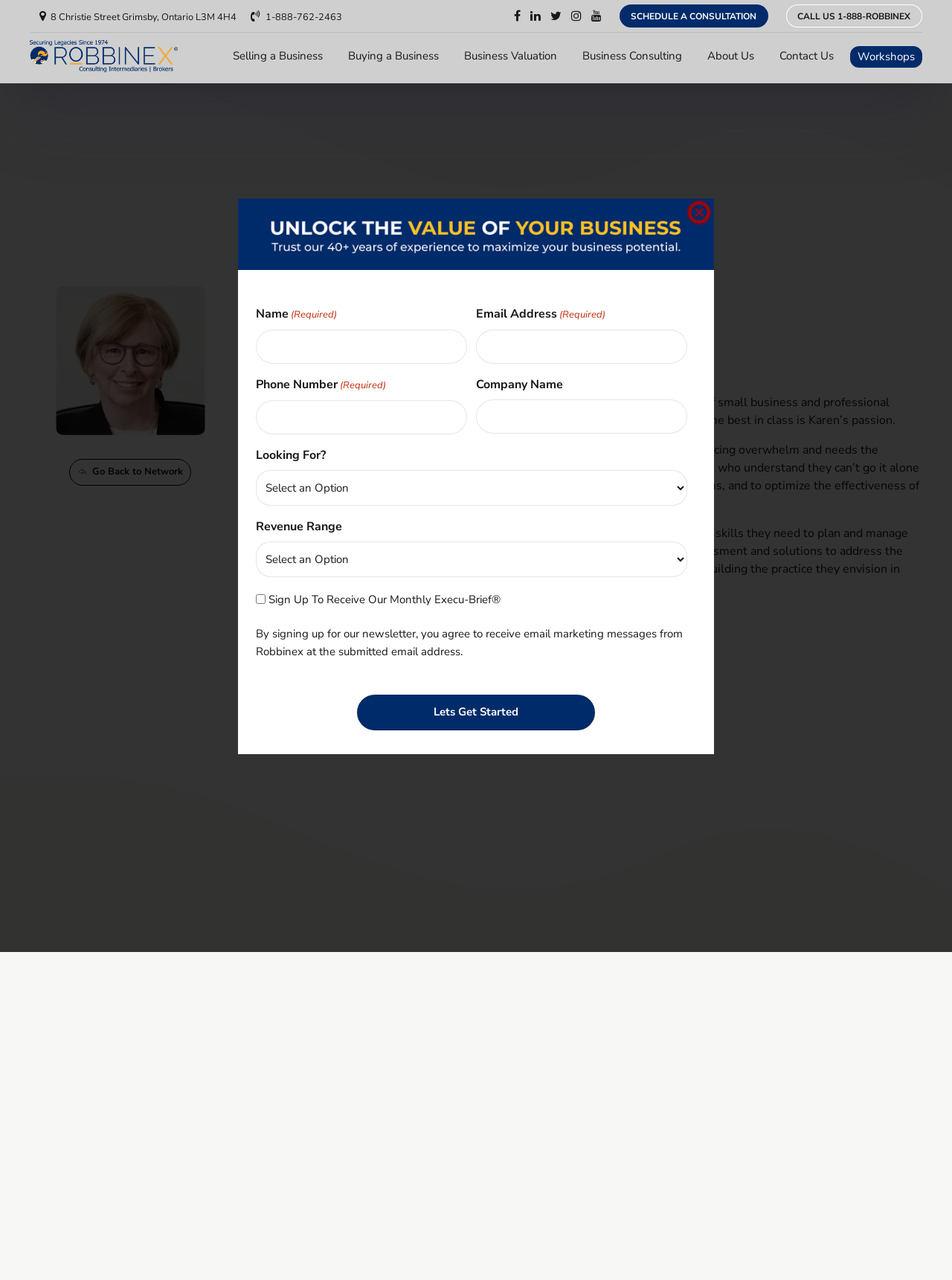Using the description: "parent_node: SCHEDULE A CONSULTATION", identify the bounding box of the corresponding UI element in the screenshot.

[0.6, 0.003, 0.611, 0.022]